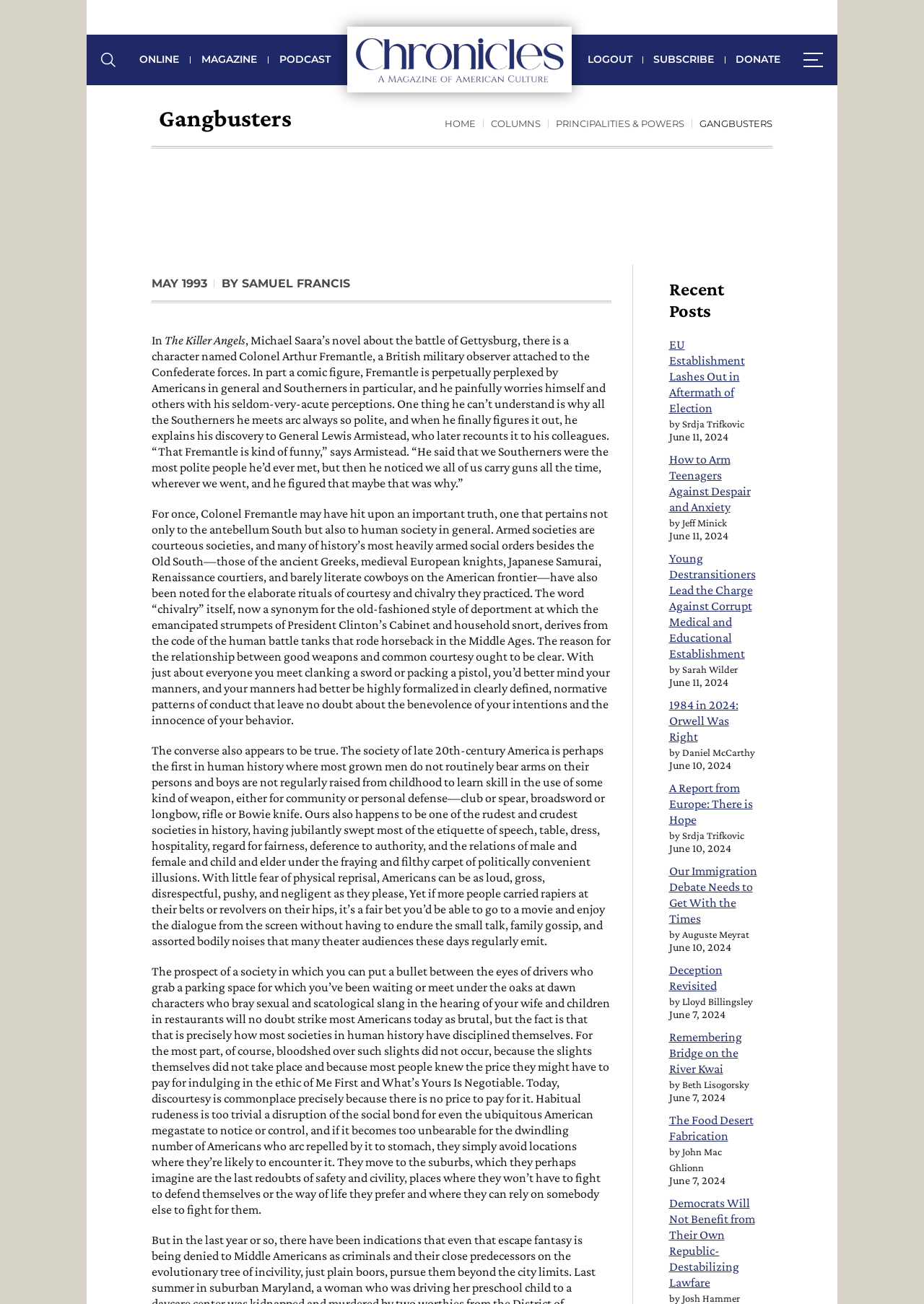Please identify the bounding box coordinates of the element's region that should be clicked to execute the following instruction: "Click on the 'Home' link". The bounding box coordinates must be four float numbers between 0 and 1, i.e., [left, top, right, bottom].

None